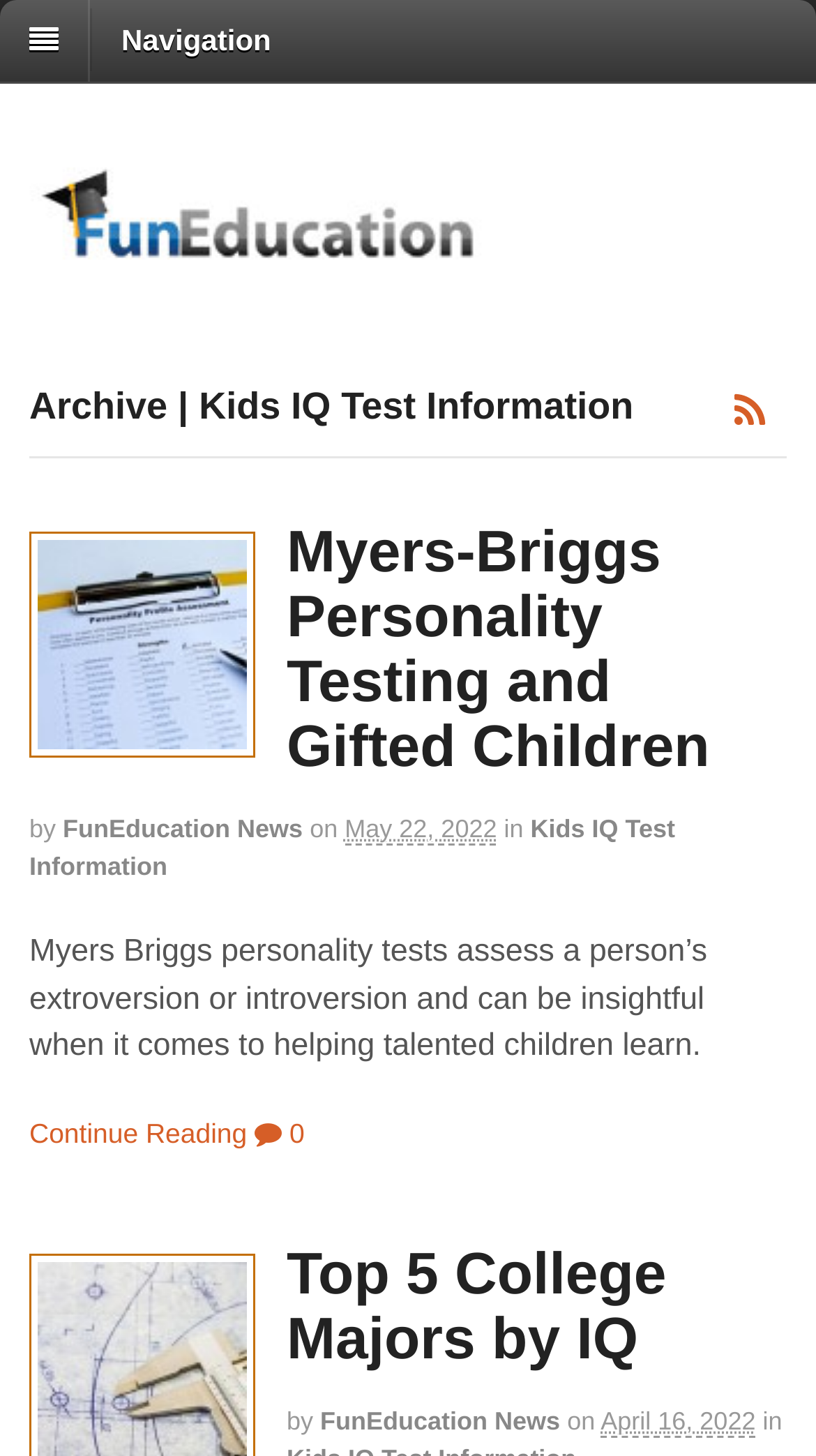What is the title of the first article?
Please look at the screenshot and answer using one word or phrase.

Myers-Briggs Personality Testing and Gifted Children